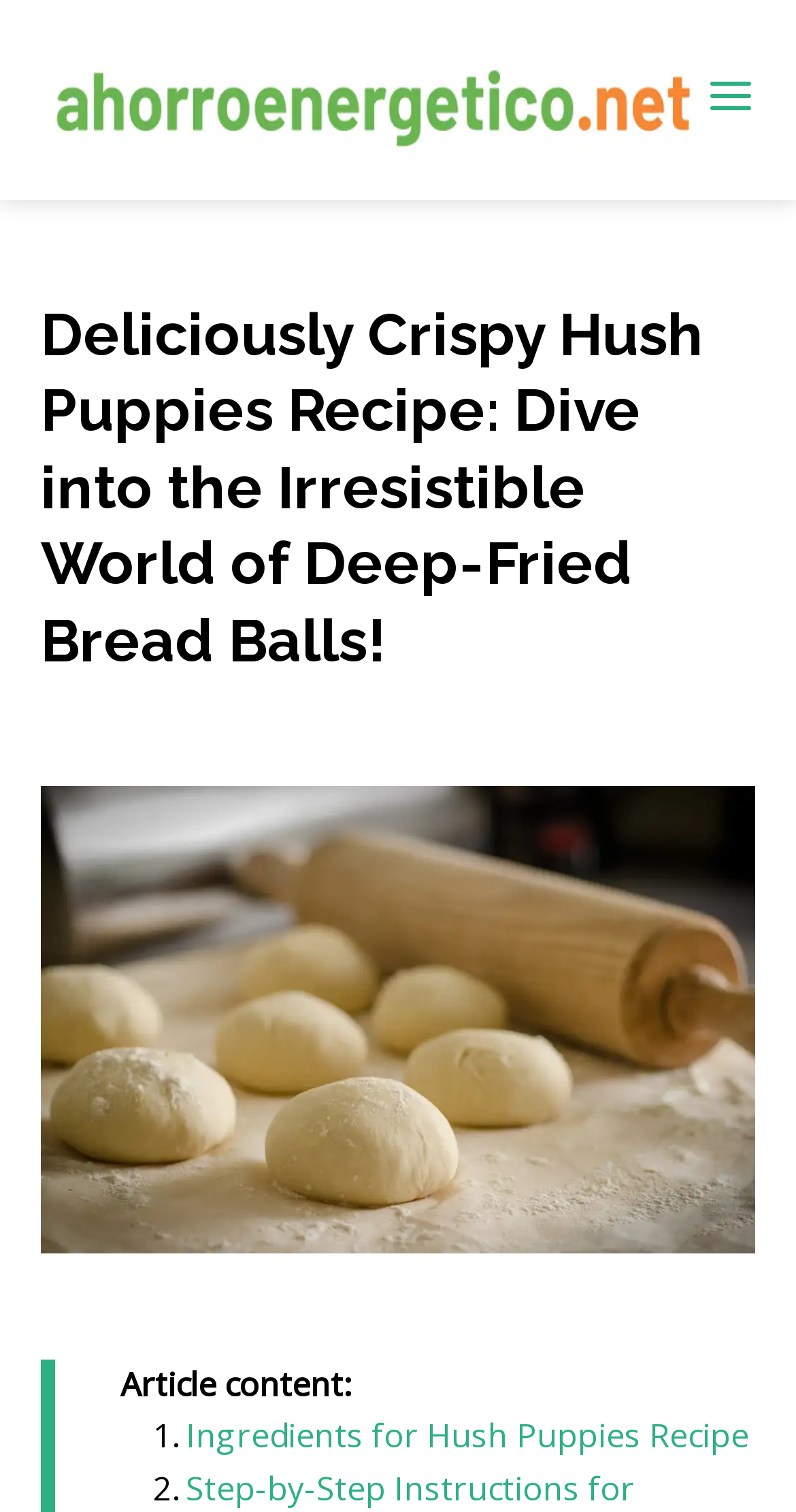Bounding box coordinates are specified in the format (top-left x, top-left y, bottom-right x, bottom-right y). All values are floating point numbers bounded between 0 and 1. Please provide the bounding box coordinate of the region this sentence describes: Ingredients for Hush Puppies Recipe

[0.233, 0.935, 0.941, 0.964]